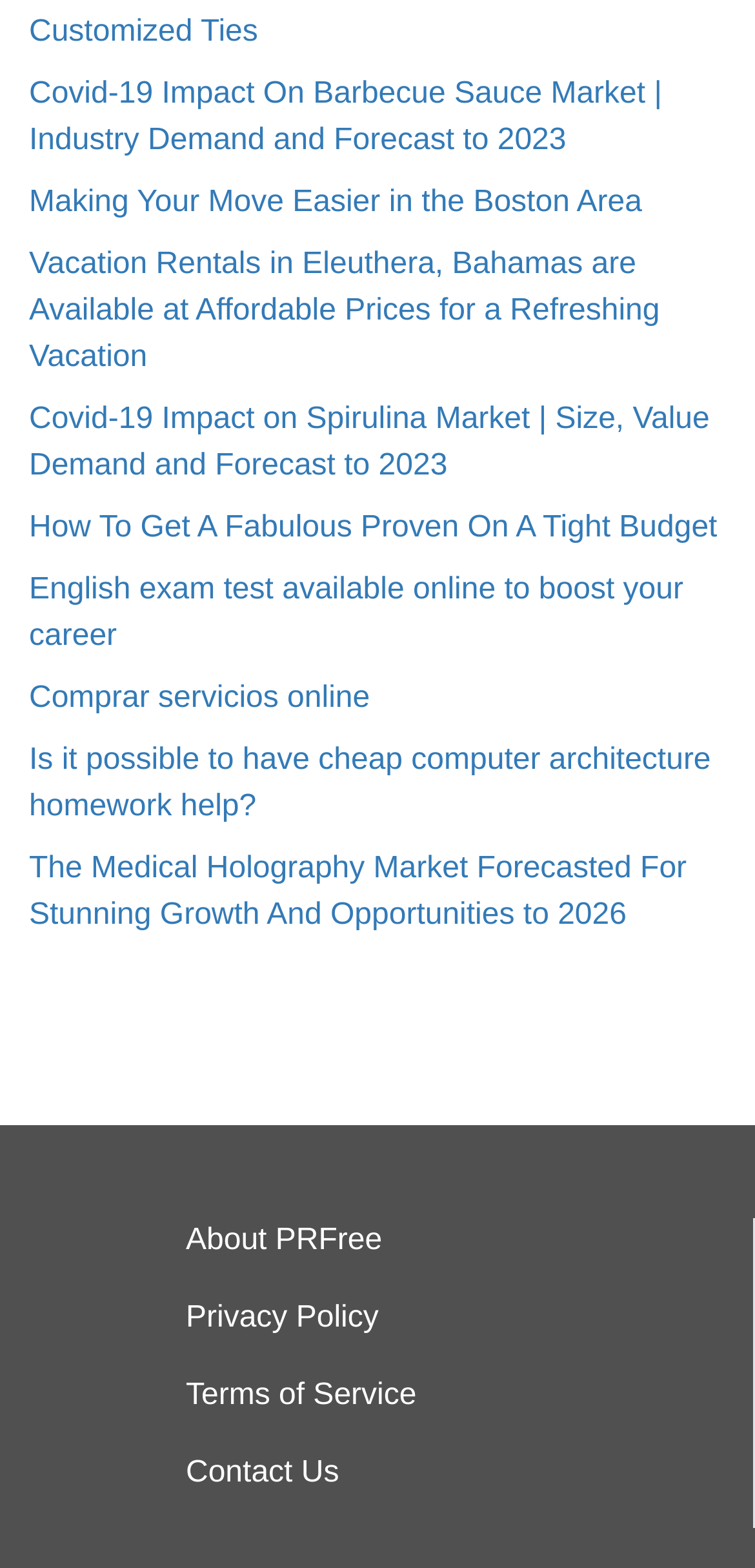Answer succinctly with a single word or phrase:
How many URLs are listed on this webpage?

3